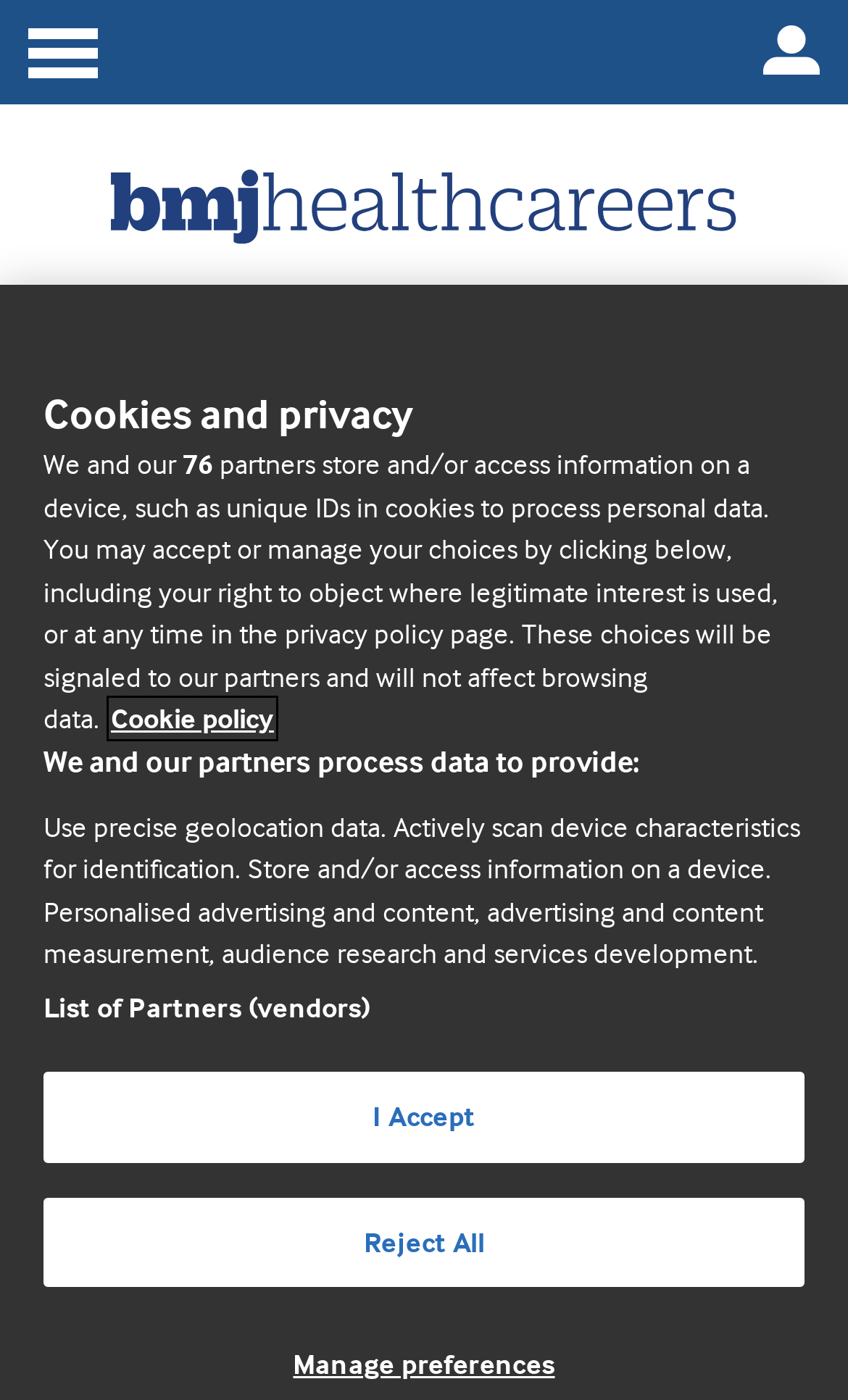Please identify the bounding box coordinates of the element that needs to be clicked to perform the following instruction: "click on 'Previous Post'".

None